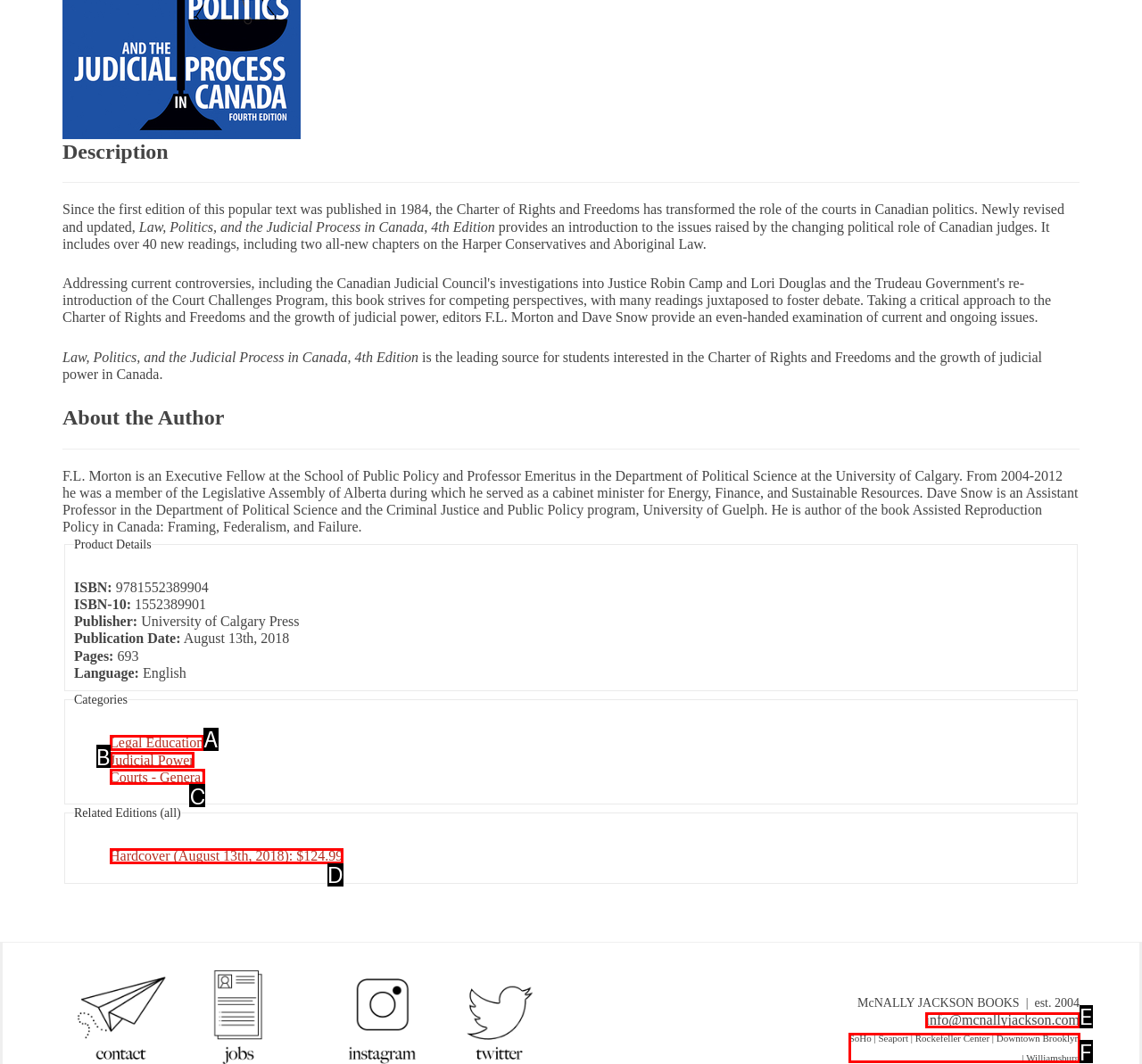Identify the option that corresponds to the description: Courts - General 
Provide the letter of the matching option from the available choices directly.

C